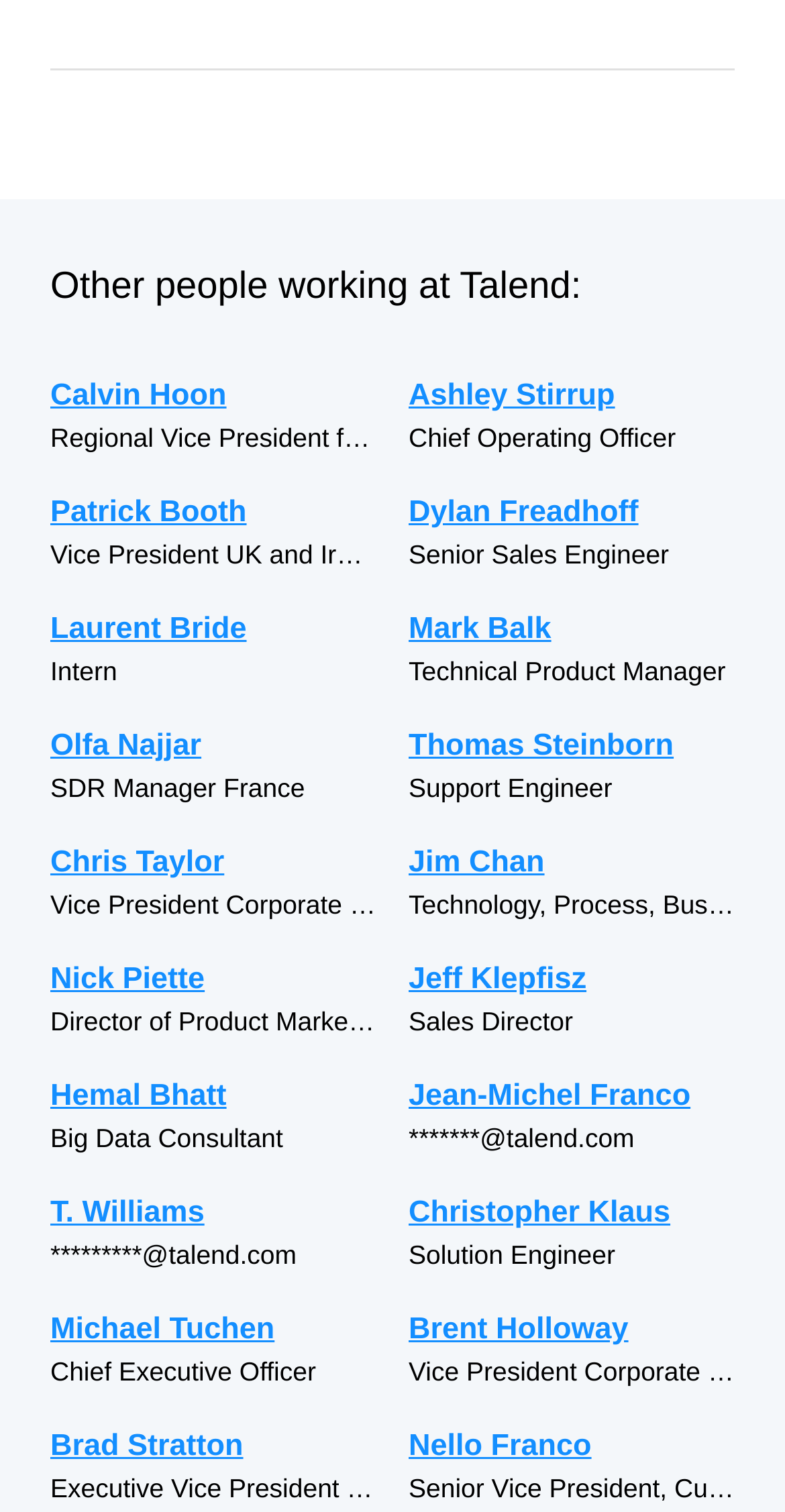What is the email address of Jean-Michel Franco?
Provide an in-depth and detailed answer to the question.

I found the link 'Jean-Michel Franco' and its corresponding StaticText '*******@talend.com', which indicates that Jean-Michel Franco's email address is *******@talend.com.